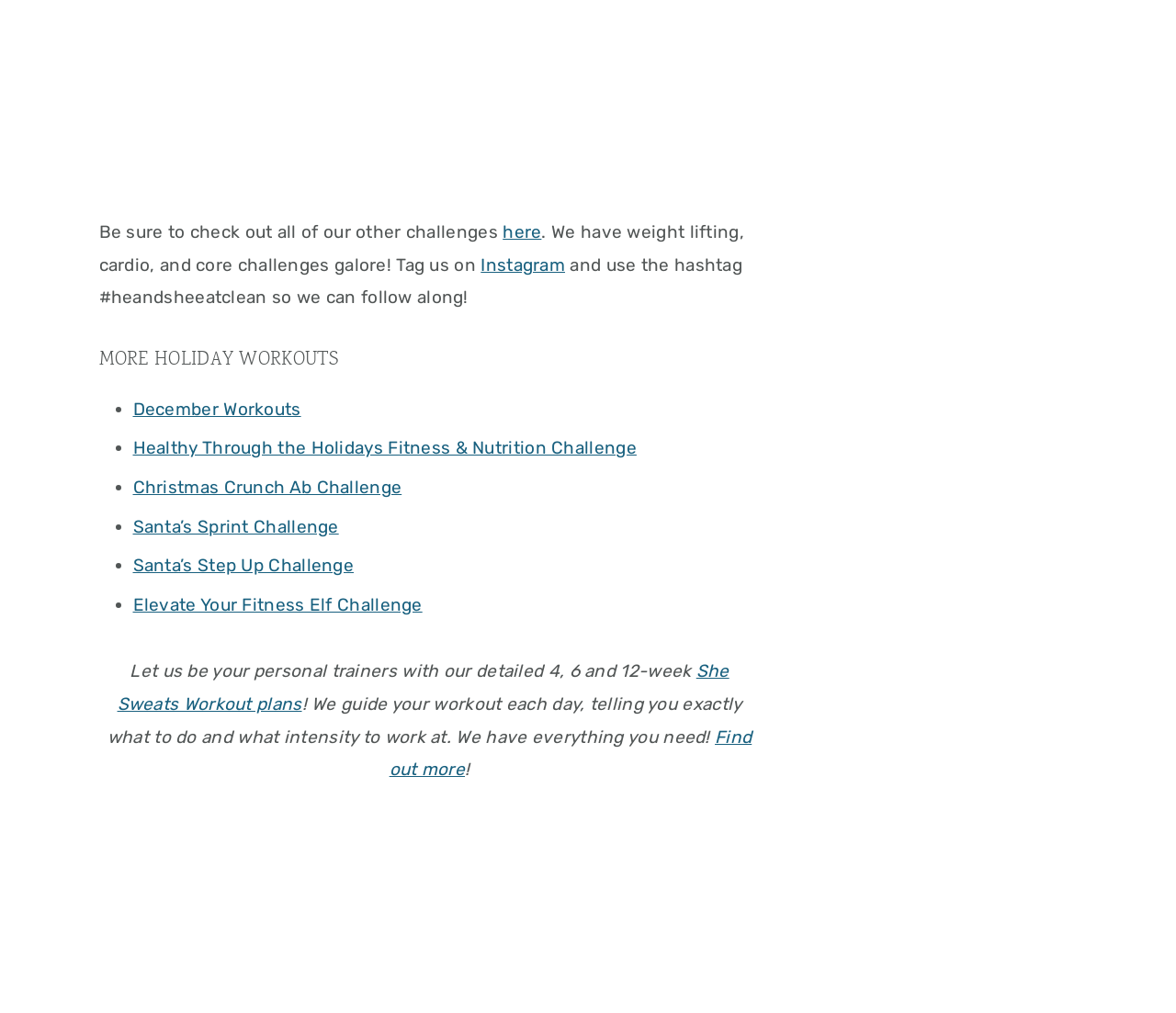Pinpoint the bounding box coordinates of the clickable element to carry out the following instruction: "Explore December Workouts."

[0.113, 0.393, 0.256, 0.414]